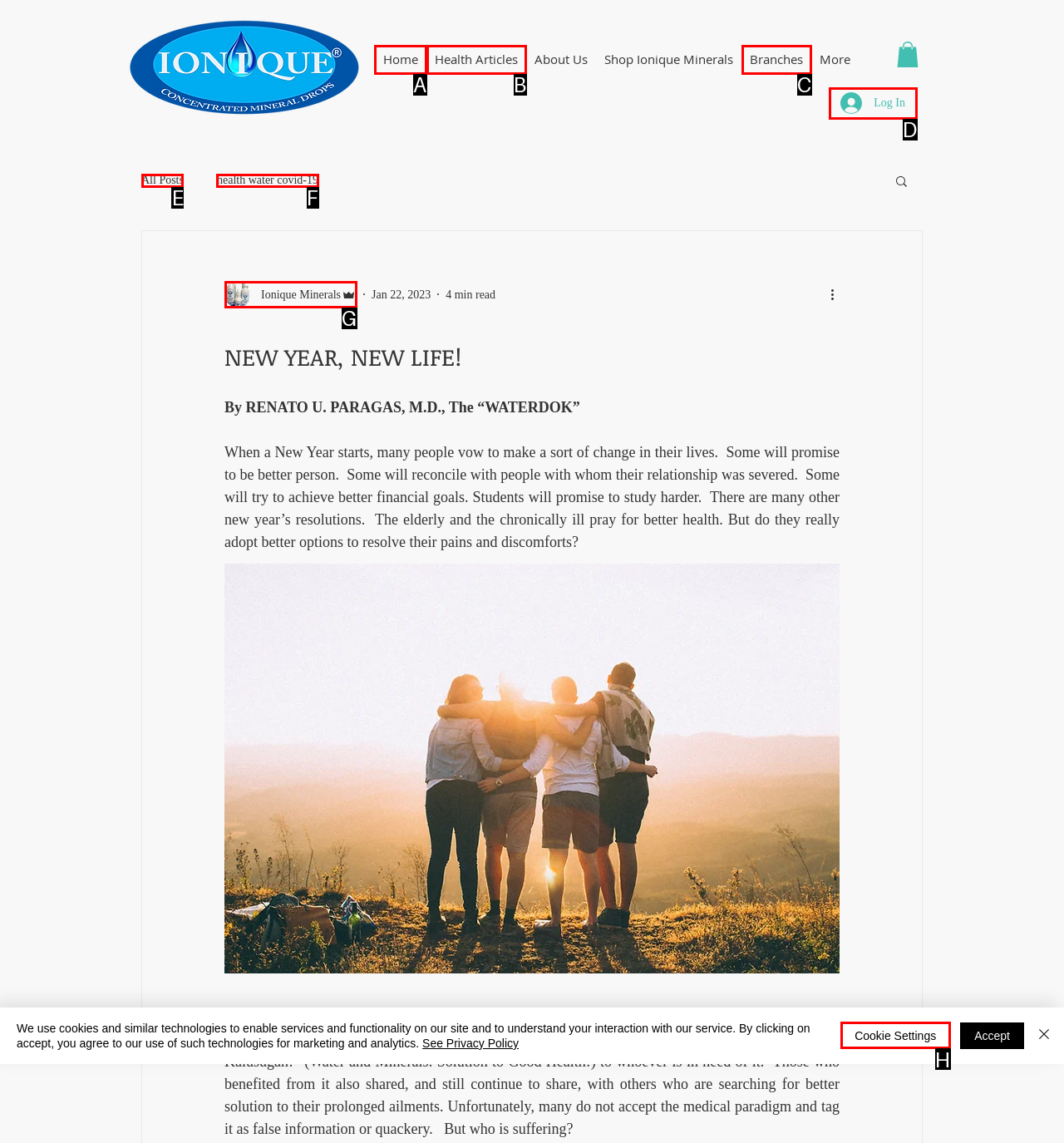Identify the HTML element that corresponds to the description: Ionique Minerals
Provide the letter of the matching option from the given choices directly.

G